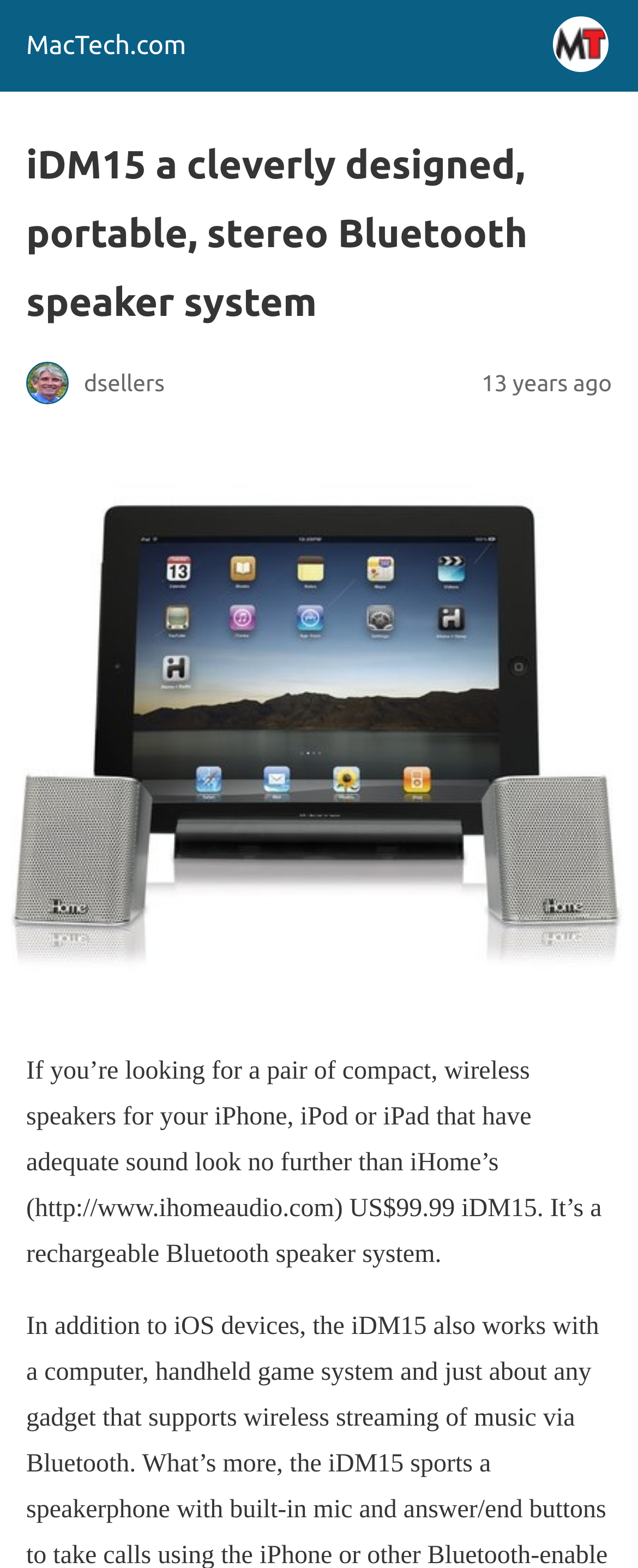Please answer the following question using a single word or phrase: 
How long ago was the article written?

13 years ago